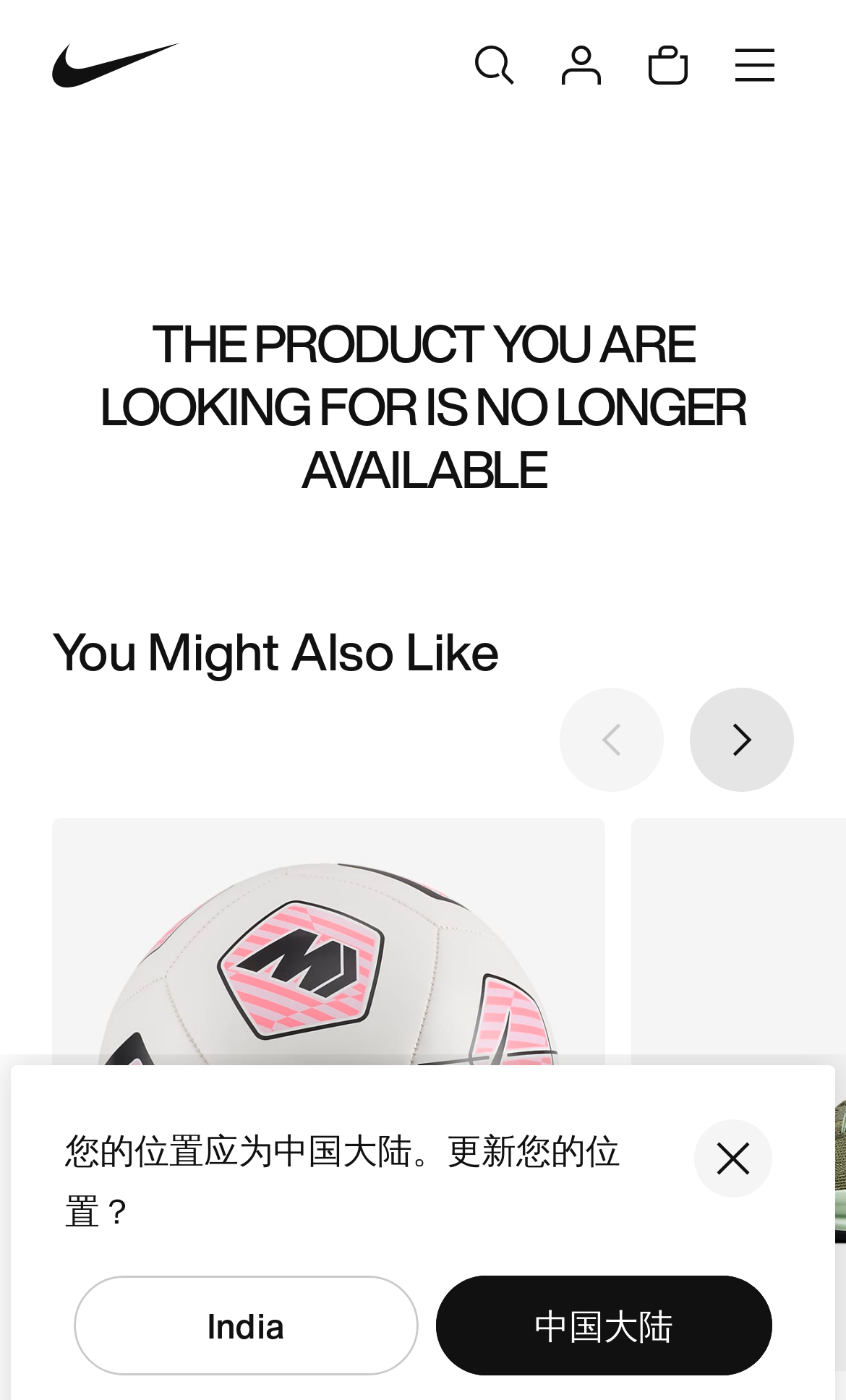Identify the bounding box for the element characterized by the following description: "aria-label="menu"".

[0.846, 0.019, 0.938, 0.074]